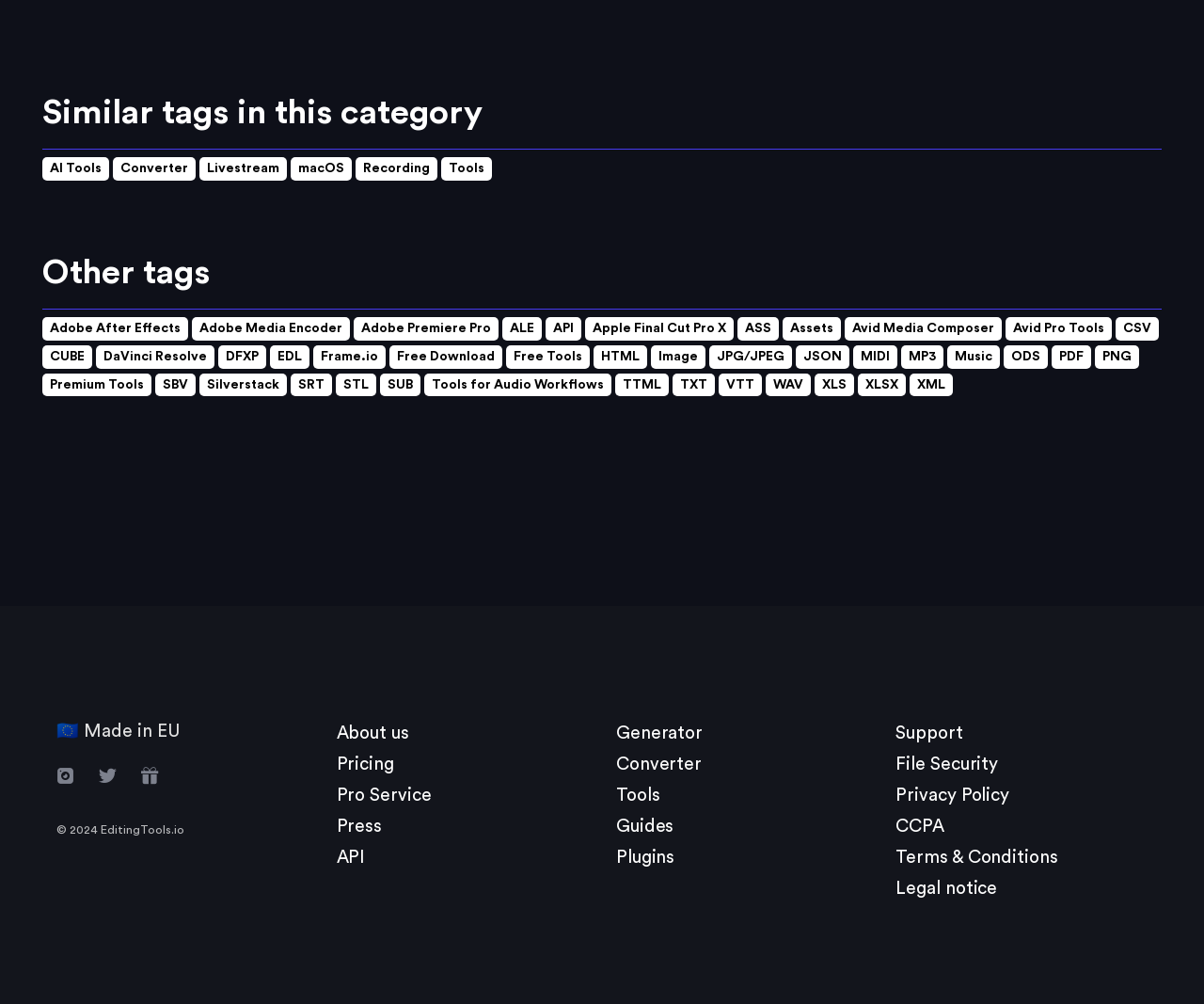Please find and report the bounding box coordinates of the element to click in order to perform the following action: "Contact us now". The coordinates should be expressed as four float numbers between 0 and 1, in the format [left, top, right, bottom].

None